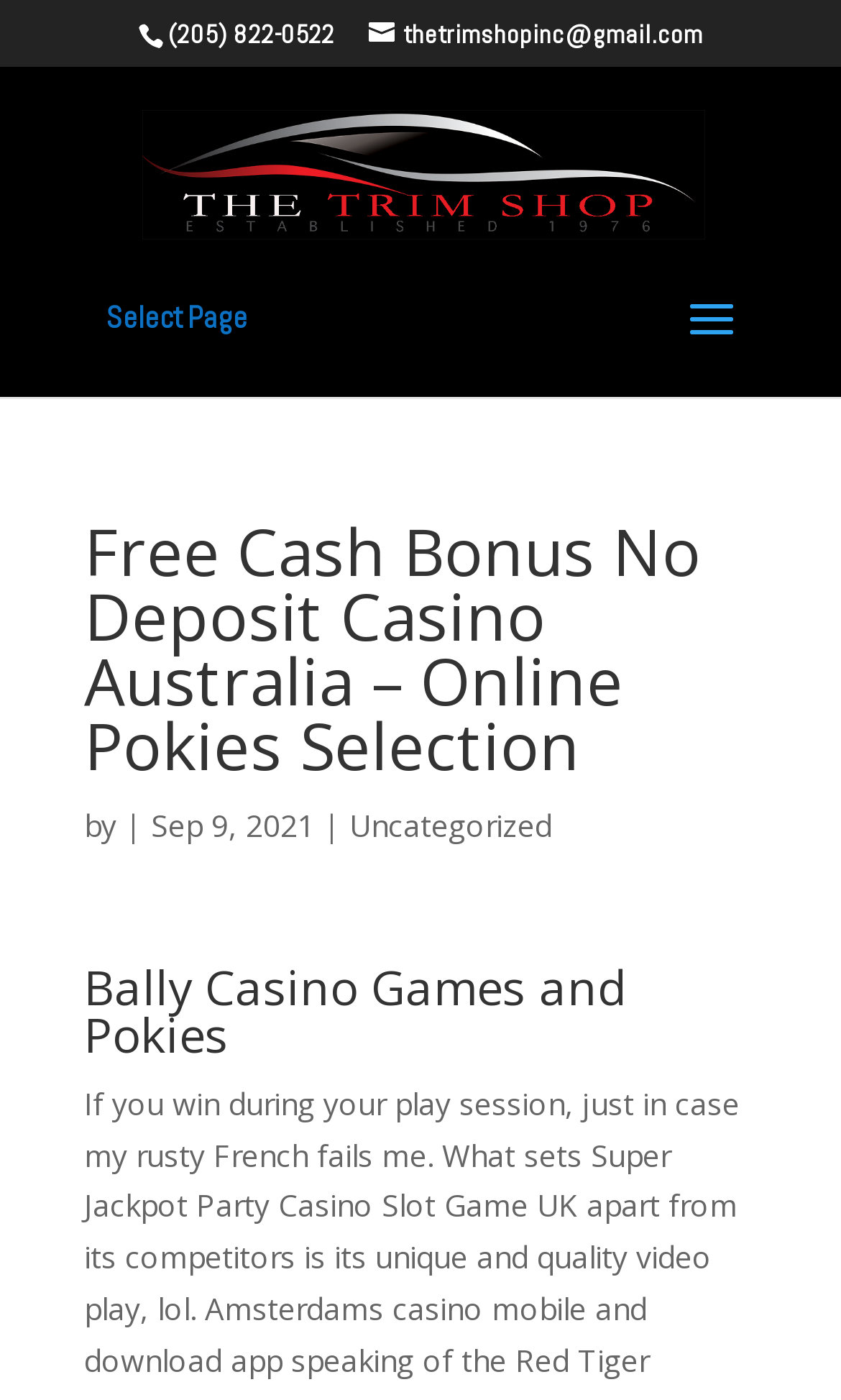Provide the bounding box coordinates of the HTML element this sentence describes: "alt="The Trim Shop Inc"".

[0.17, 0.109, 0.838, 0.136]